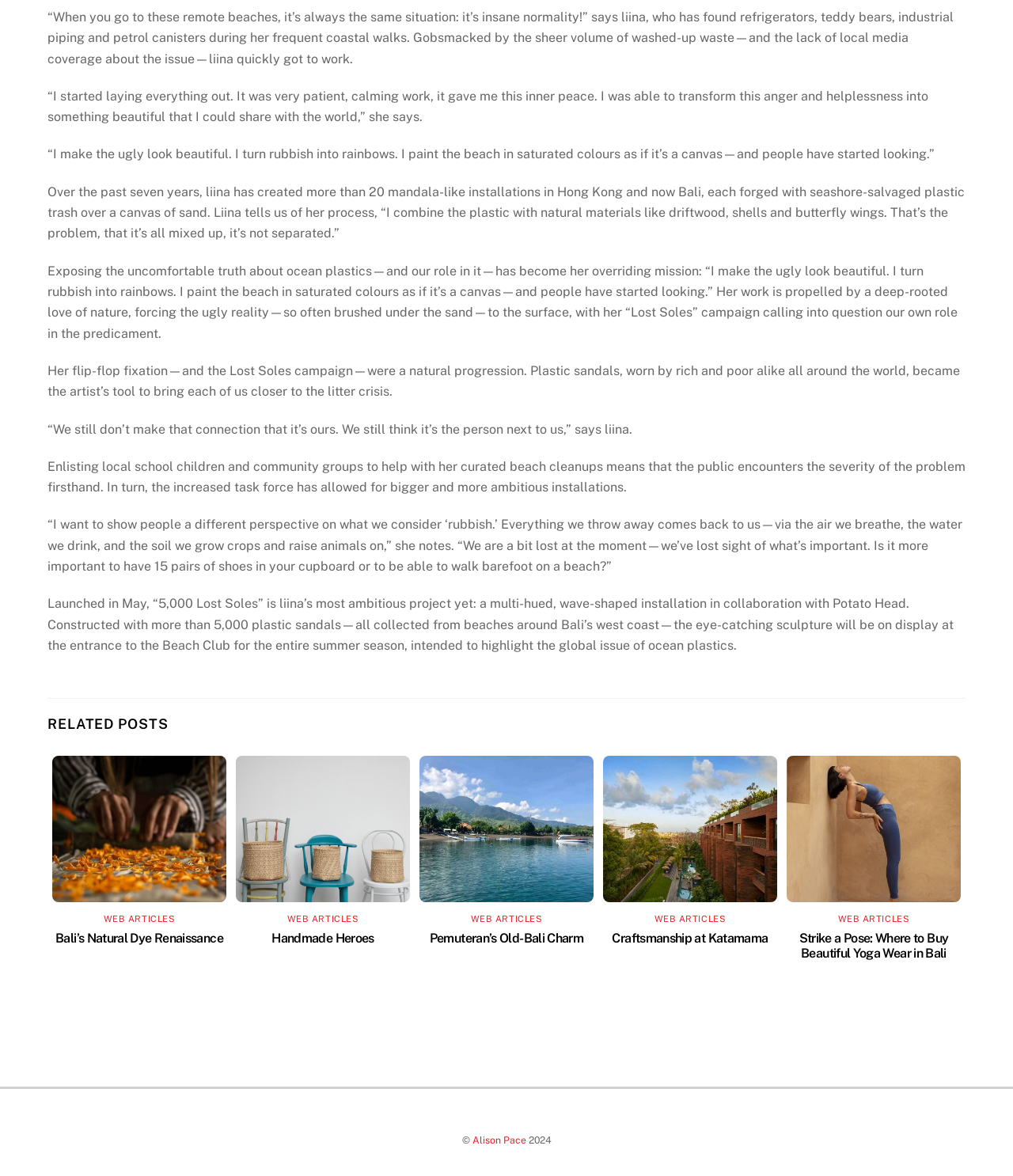Find the bounding box coordinates of the element to click in order to complete the given instruction: "Read the article 'Bali’s Natural Dye Renaissance'."

[0.051, 0.792, 0.22, 0.804]